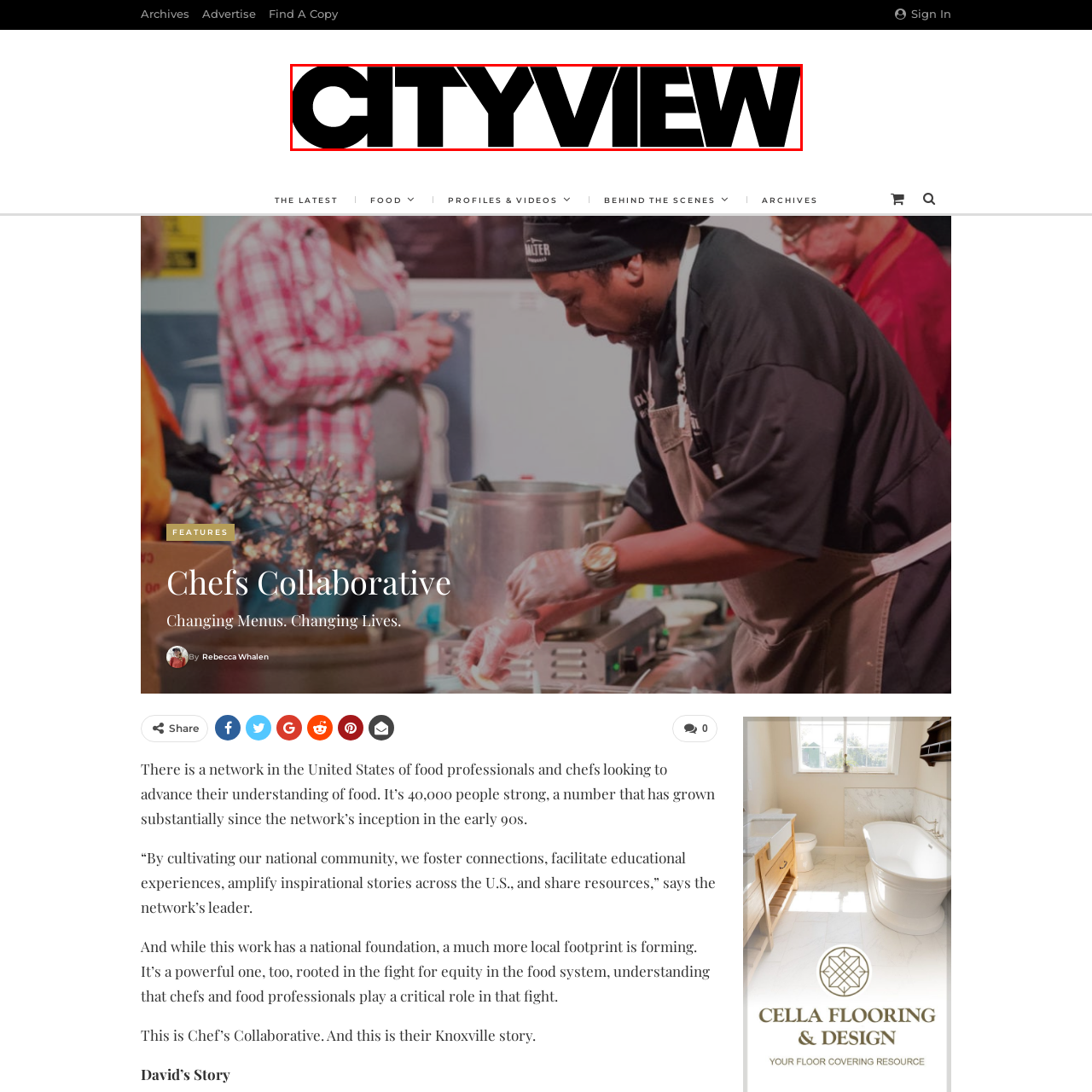Explain in detail what is depicted in the image enclosed by the red boundary.

The image prominently features the logo of "Cityview," showcasing a stylish and modern design. The logo consists of the word "CITYVIEW," with "CITY" in bold dark lettering and "VIEW" in a lighter font, effectively conveying a contemporary urban vibe. This logo represents the brand identity of the publication, which focuses on community news and events. The logo is set against a clean background, drawing attention to its design elements and emphasizing the publication's role as a source of local information and storytelling.